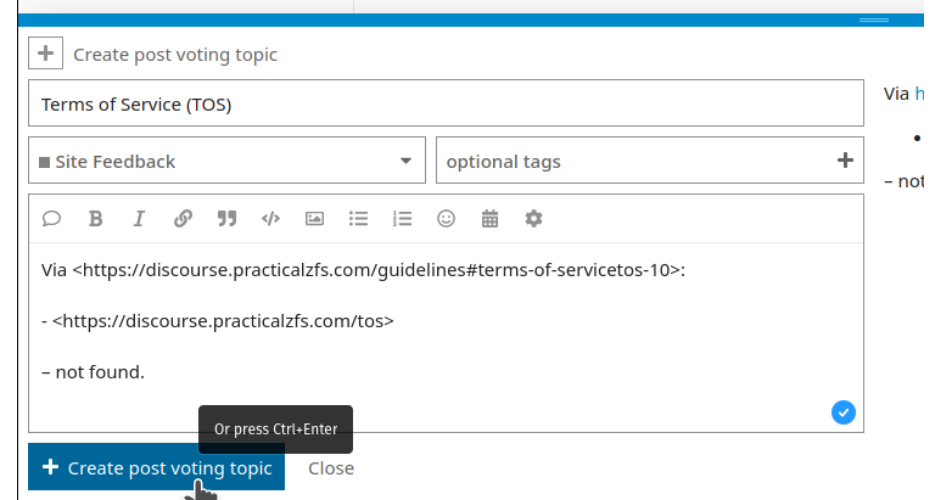Explain what is happening in the image with as much detail as possible.

The image depicts a user interface for creating a voting topic on a feedback platform. At the top of the interface, a title bar labeled "Create post voting topic" prominently features a text field where users can input the subject, here indicated as "Terms of Service (TOS)." Below this, there is a section designated for selecting tags labeled "optional tags," along with a navigation indication for "Site Feedback," suggesting that the user can categorize the post accordingly.

The main body of the interface includes a formatted text area where users can draft their content, supported by a toolbar featuring various formatting options such as bold, italic, lists, and links. Below the text area, a message outlines the source of the feedback, referencing a link to the guidelines site for the Terms of Service, alongside a note indicating something was "not found," which could imply an issue with the referenced link or content.

At the bottom of the interface, a prominent button invites users to "Create post voting topic," emphasizing an action-oriented approach. An additional instruction appears, suggesting users can finalize their post with the shortcut "Ctrl+Enter," enhancing usability for those familiar with keyboard shortcuts. Overall, the image captures a comprehensive editing environment designed specifically for engaging feedback, showing both structure and interactive elements aimed at facilitating user contributions.